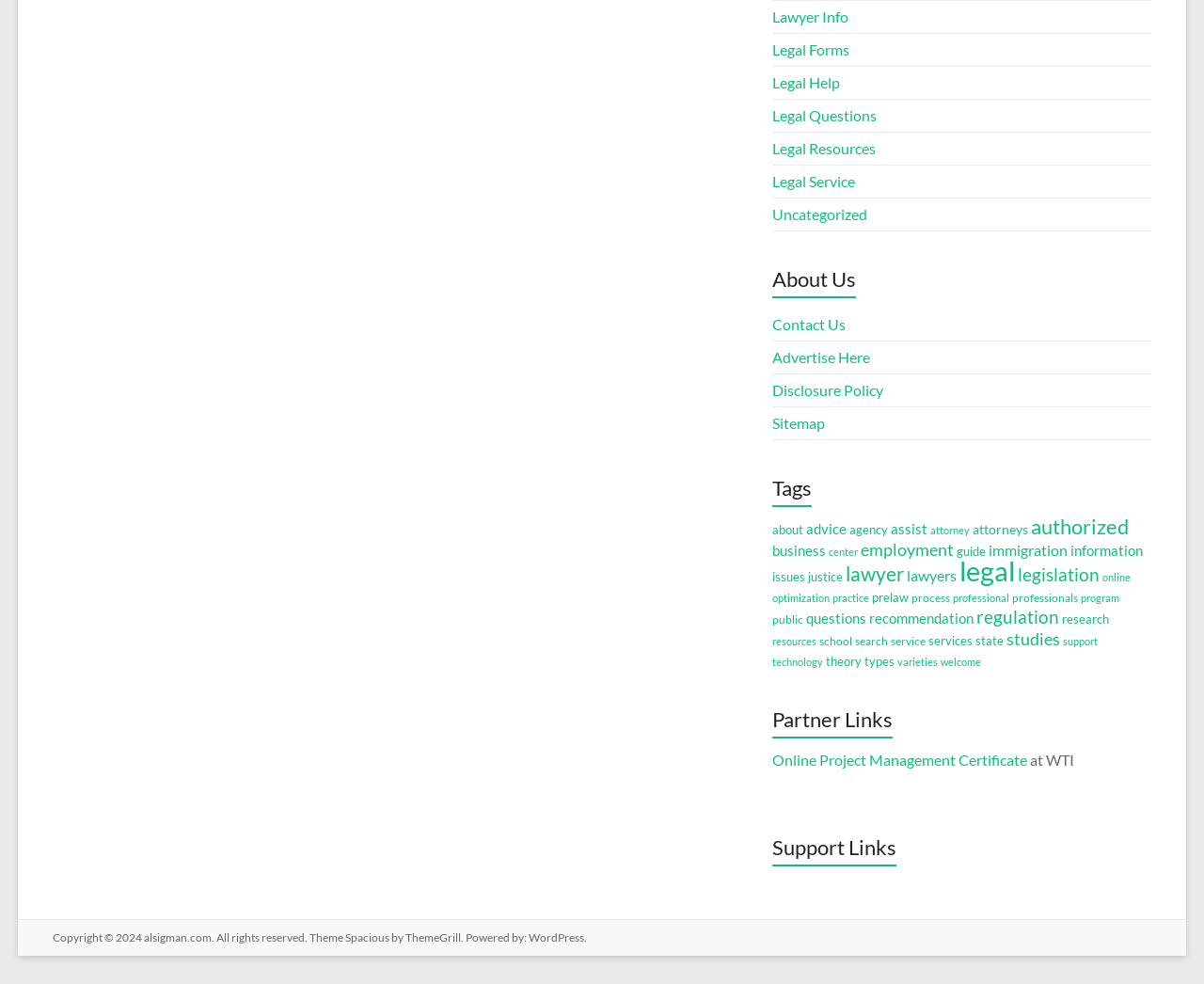Please give a short response to the question using one word or a phrase:
How many items are there in the 'legal' category?

753 items